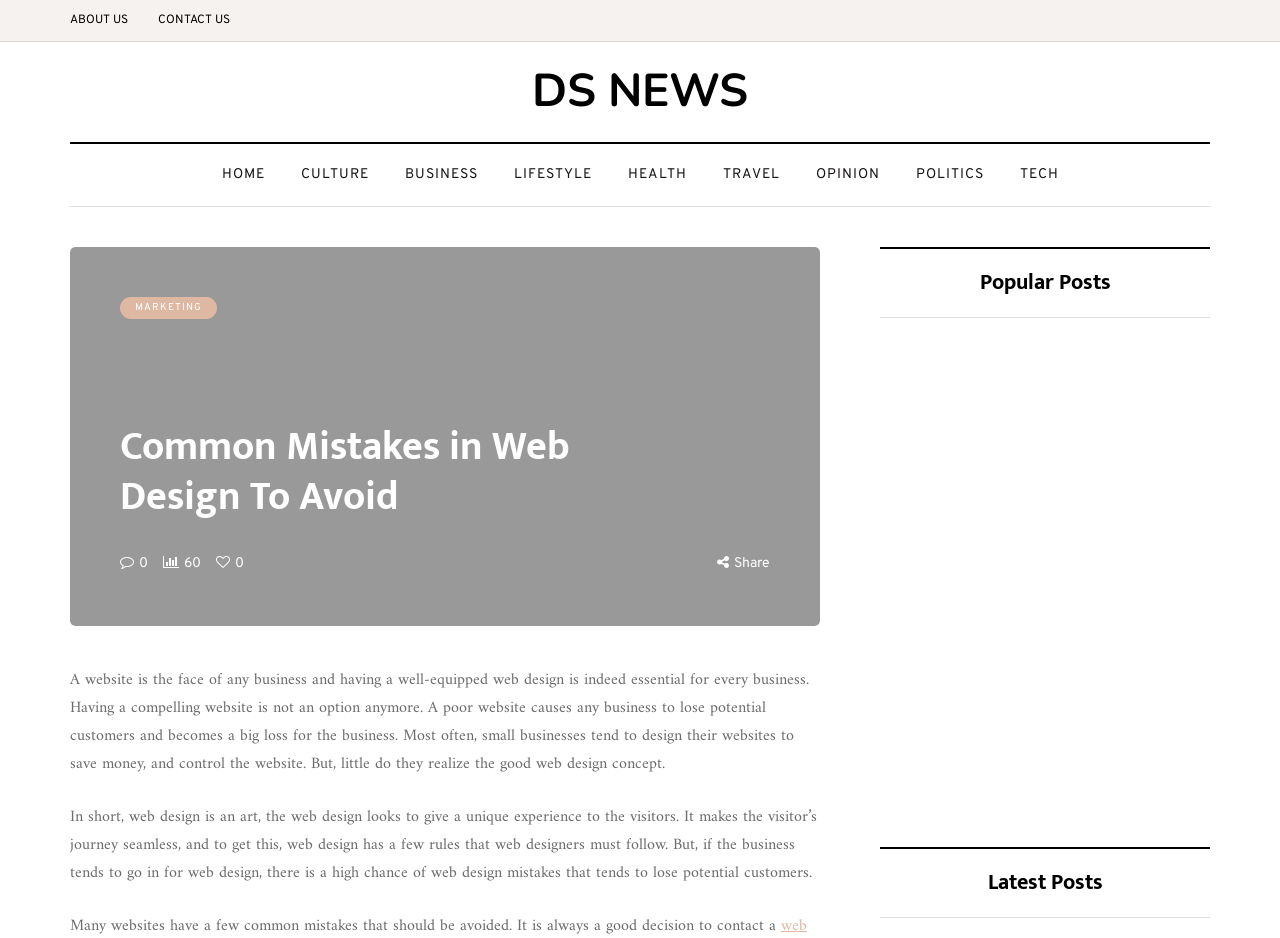Highlight the bounding box coordinates of the region I should click on to meet the following instruction: "Visit the HOME page".

[0.159, 0.175, 0.221, 0.198]